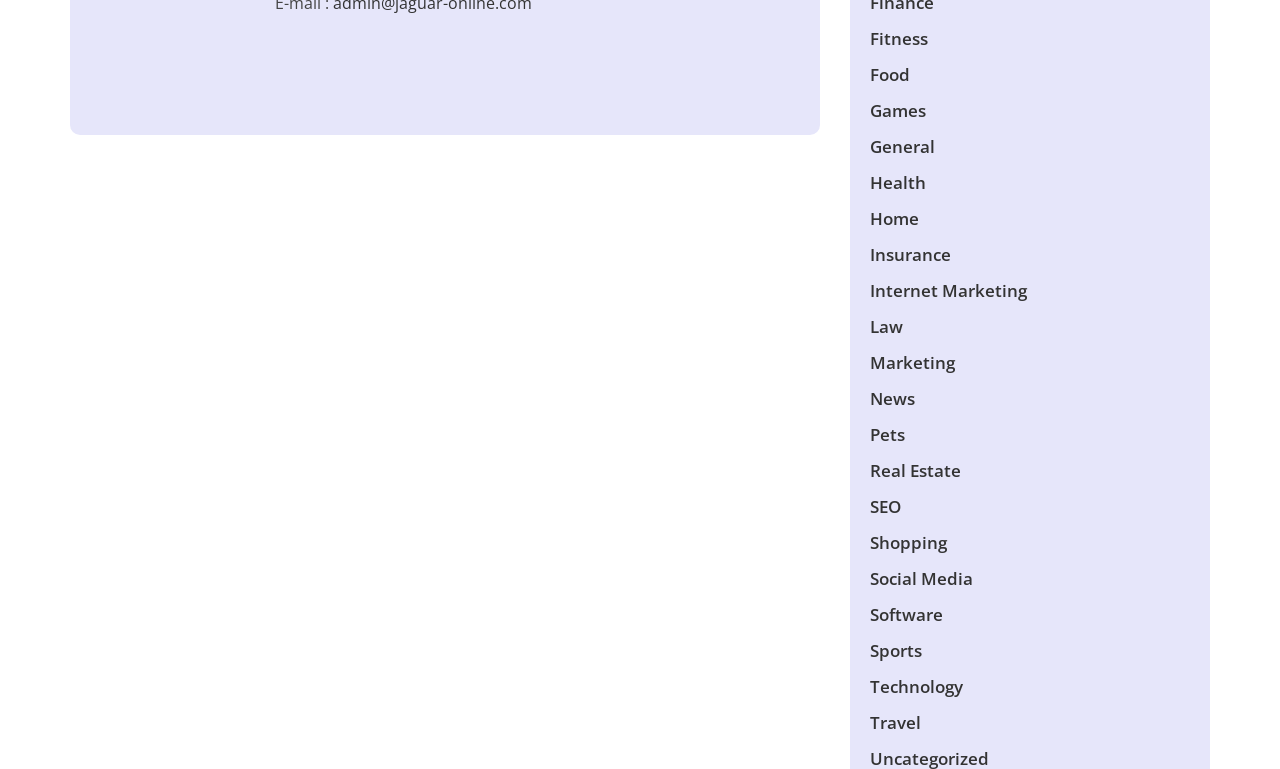Based on the visual content of the image, answer the question thoroughly: What is the category located below 'Home'?

By comparing the y1 and y2 coordinates of the link elements, I found that the link element with the OCR text 'Insurance' has a higher y1 value than the link element with the OCR text 'Home'. This suggests that 'Insurance' is located below 'Home' on the webpage.